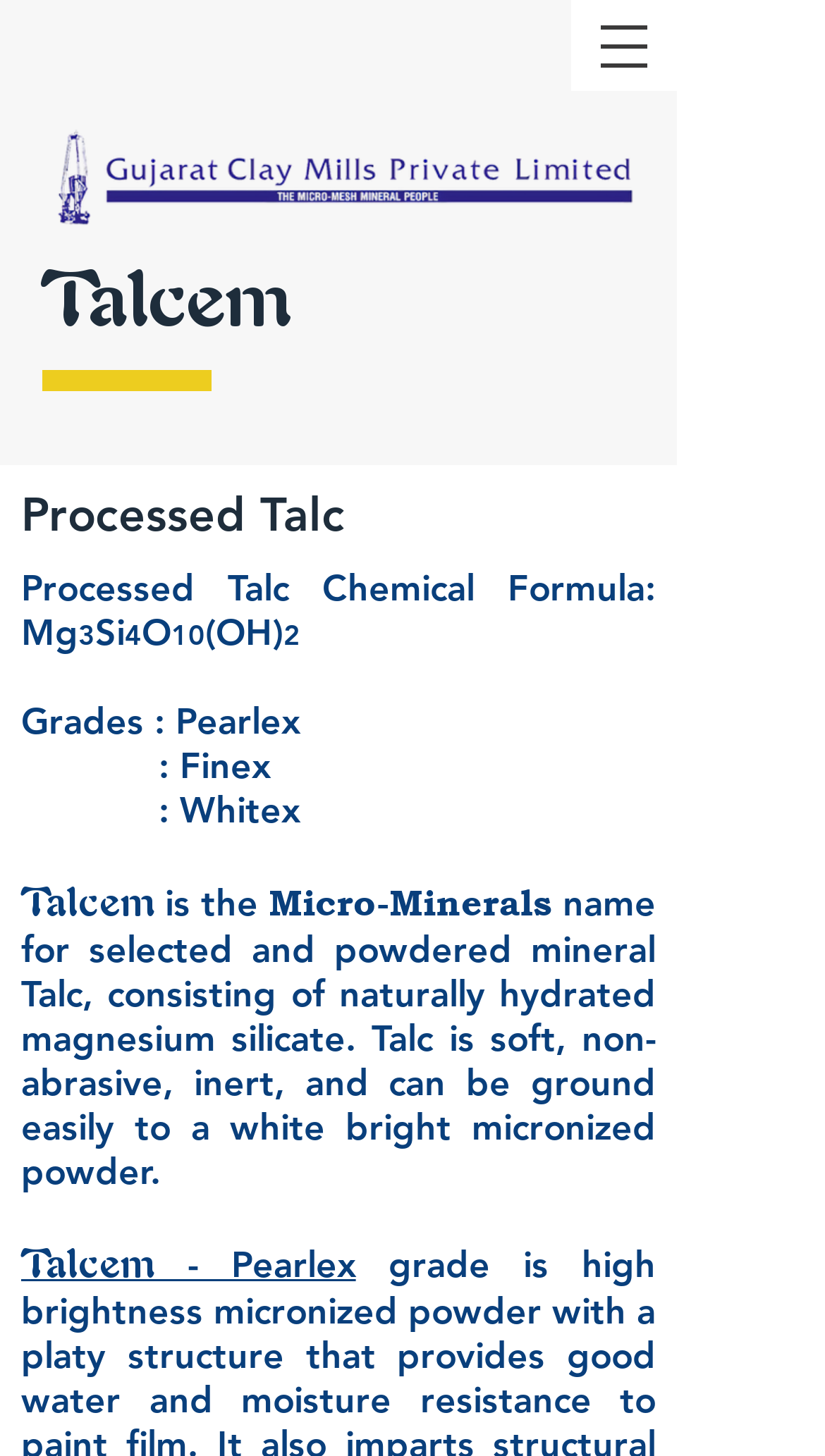What is the chemical formula of Processed Talc?
Based on the image, please offer an in-depth response to the question.

The chemical formula of Processed Talc can be found in the text 'Processed Talc Chemical Formula: MgSiO10(OH)2' on the webpage.